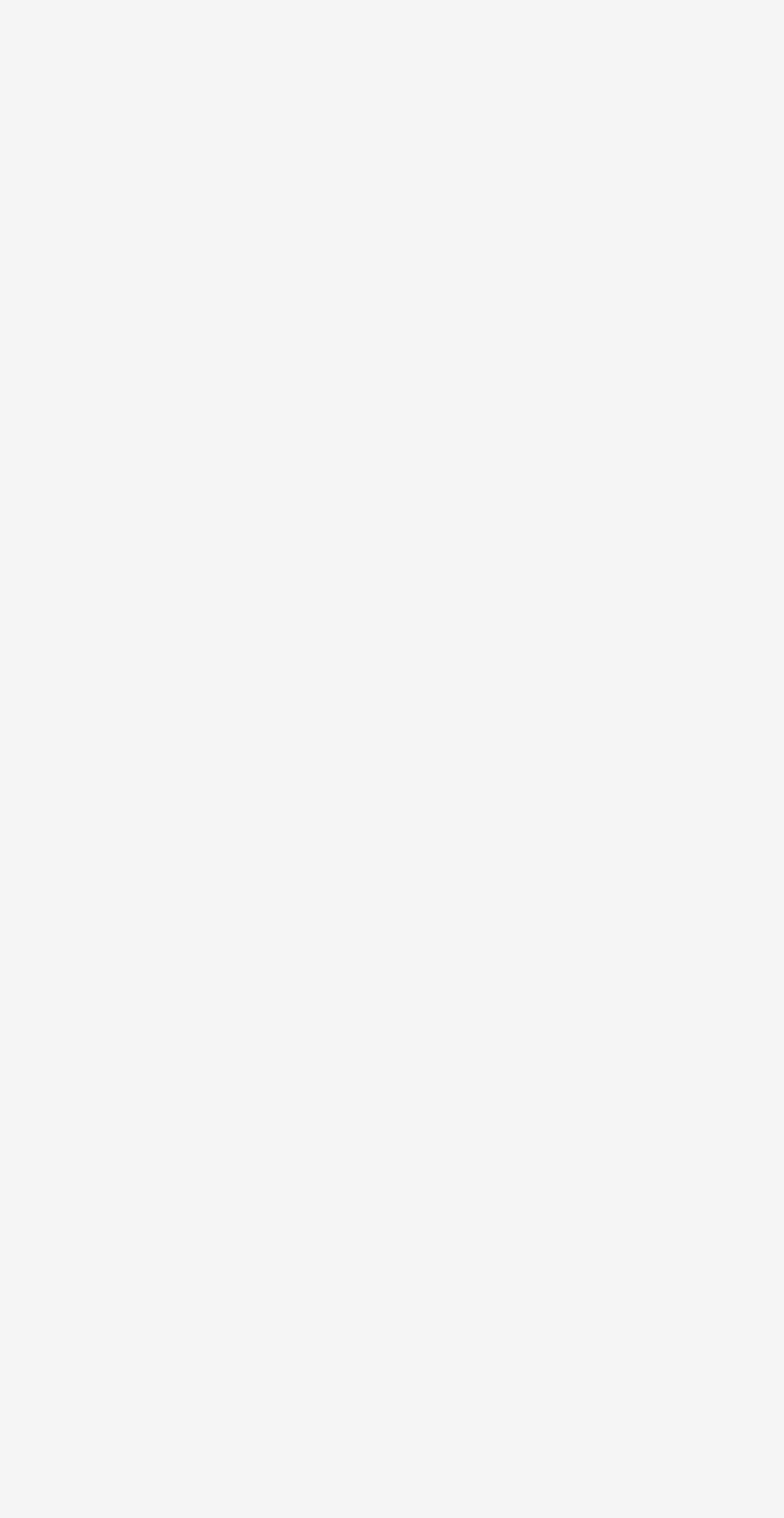What is the name of the encyclopedia?
Provide a detailed answer to the question, using the image to inform your response.

The name of the encyclopedia can be found in the link at the bottom of the webpage, which says 'Encyclopedia'.